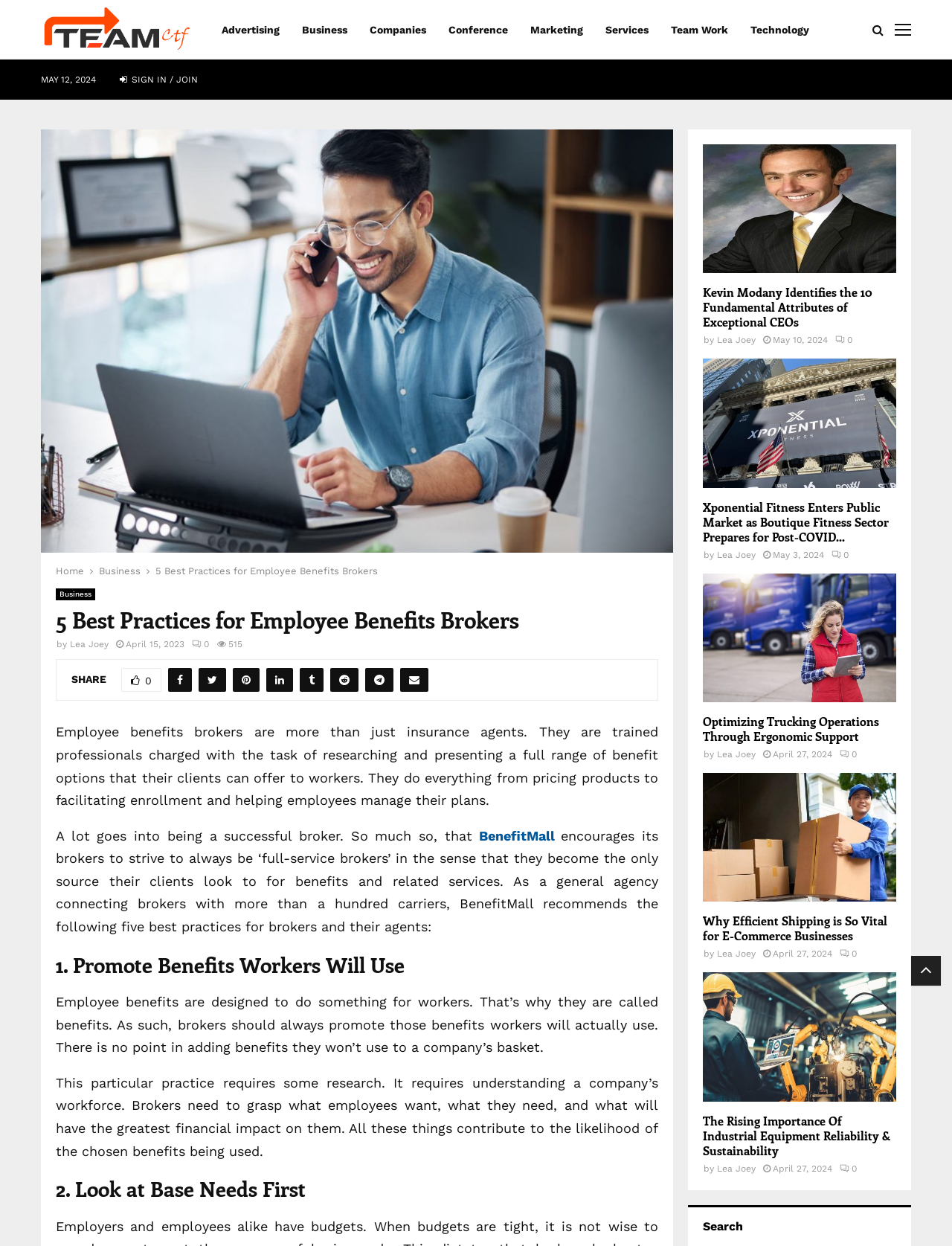Provide a brief response using a word or short phrase to this question:
What is the main topic of this webpage?

Employee benefits brokers